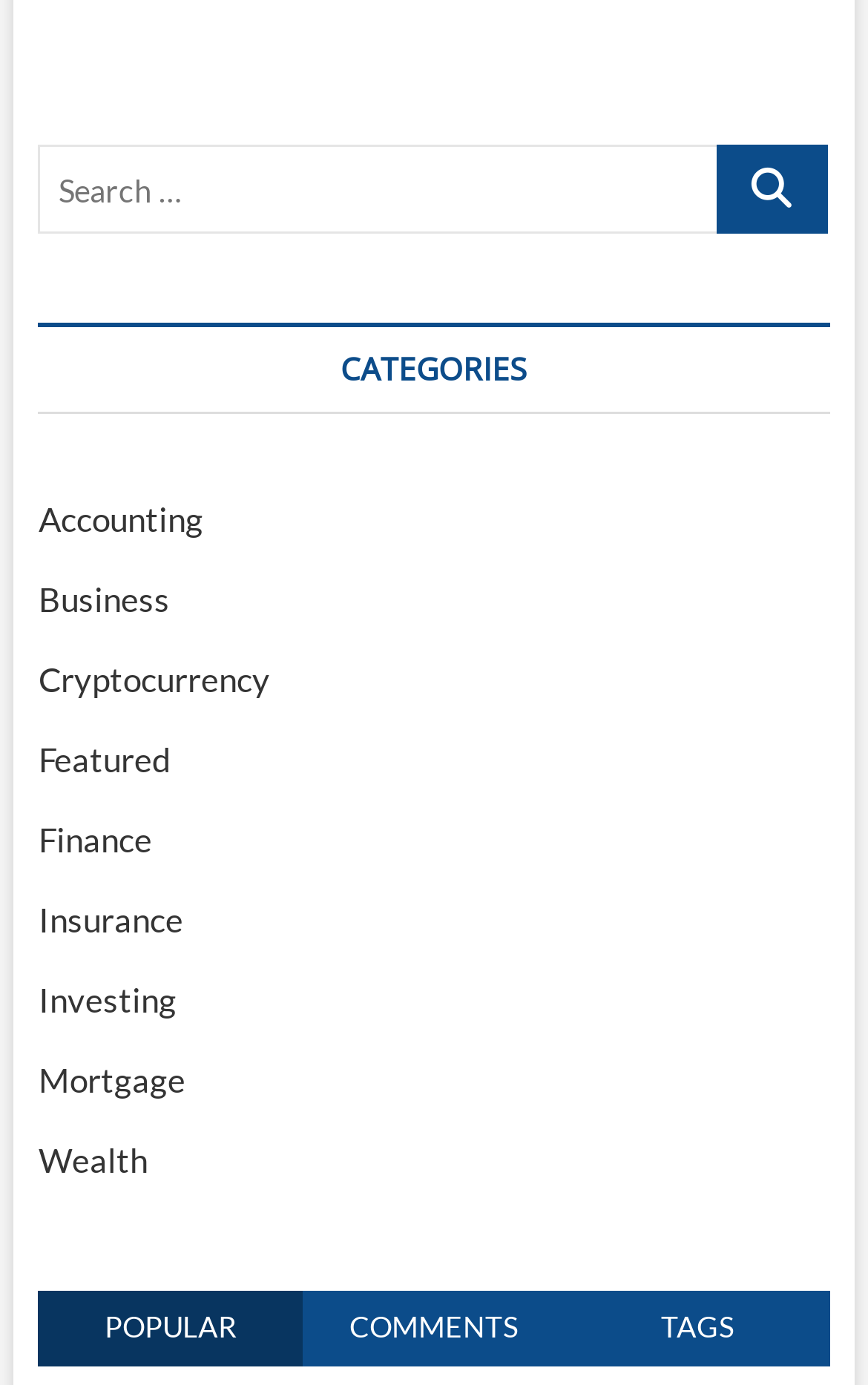Based on the provided description, "parent_node: Search …", find the bounding box of the corresponding UI element in the screenshot.

[0.825, 0.105, 0.953, 0.169]